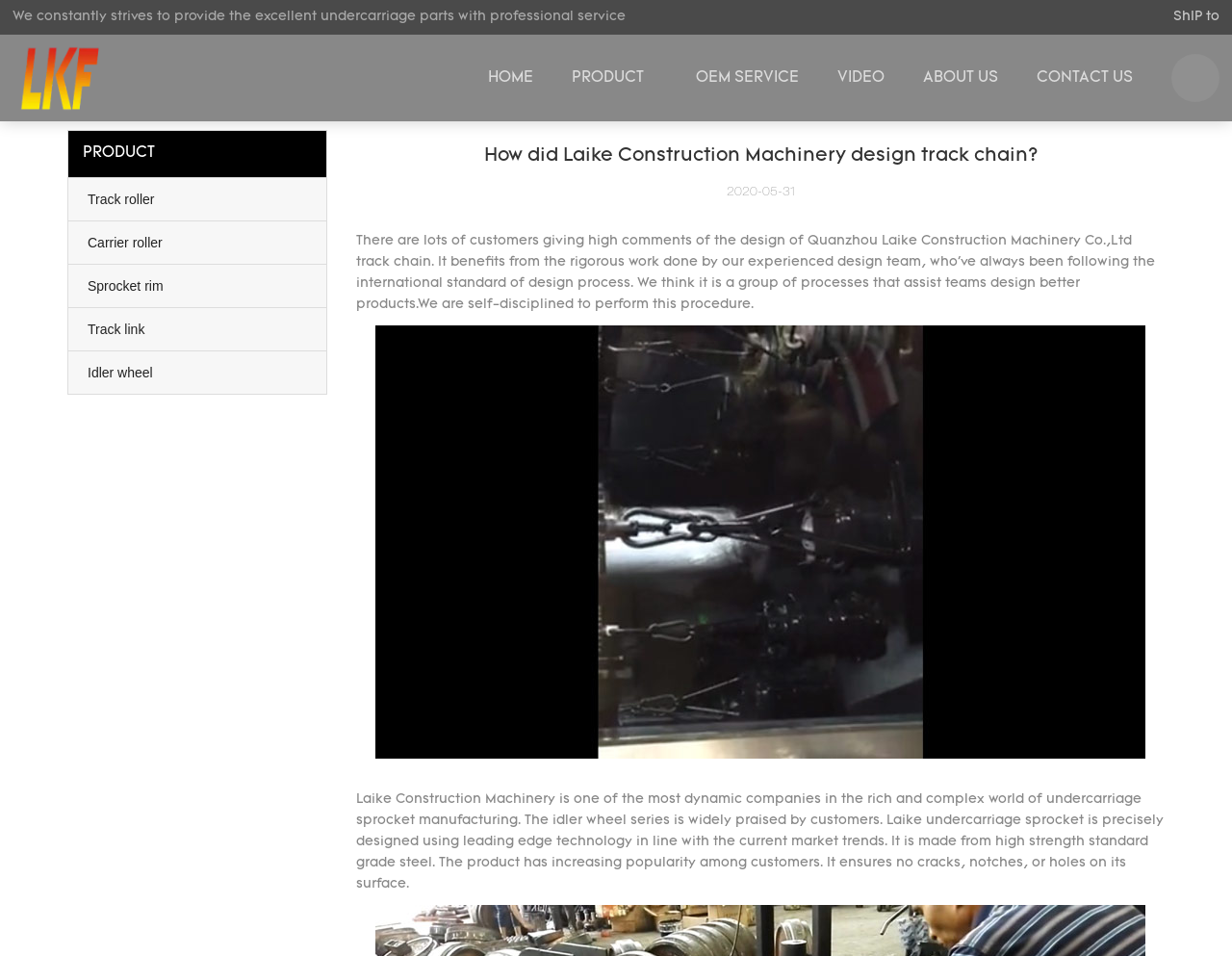Provide the bounding box coordinates of the HTML element described by the text: "HOME".

[0.381, 0.036, 0.449, 0.127]